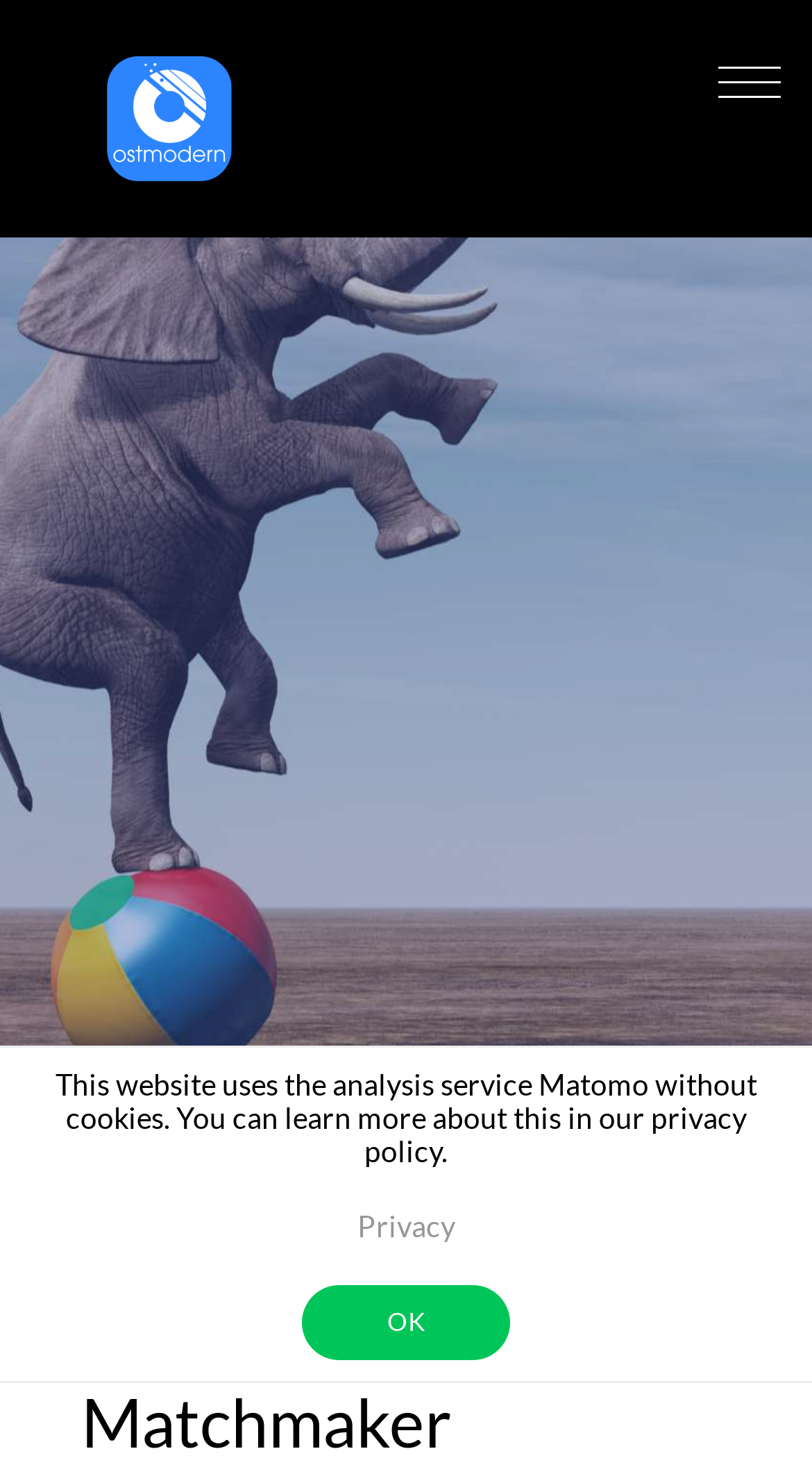How many links are in the breadcrumb navigation?
Answer the question with a detailed explanation, including all necessary information.

The breadcrumb navigation is located at the top of the webpage and contains two links: 'Events' and 'Service'.